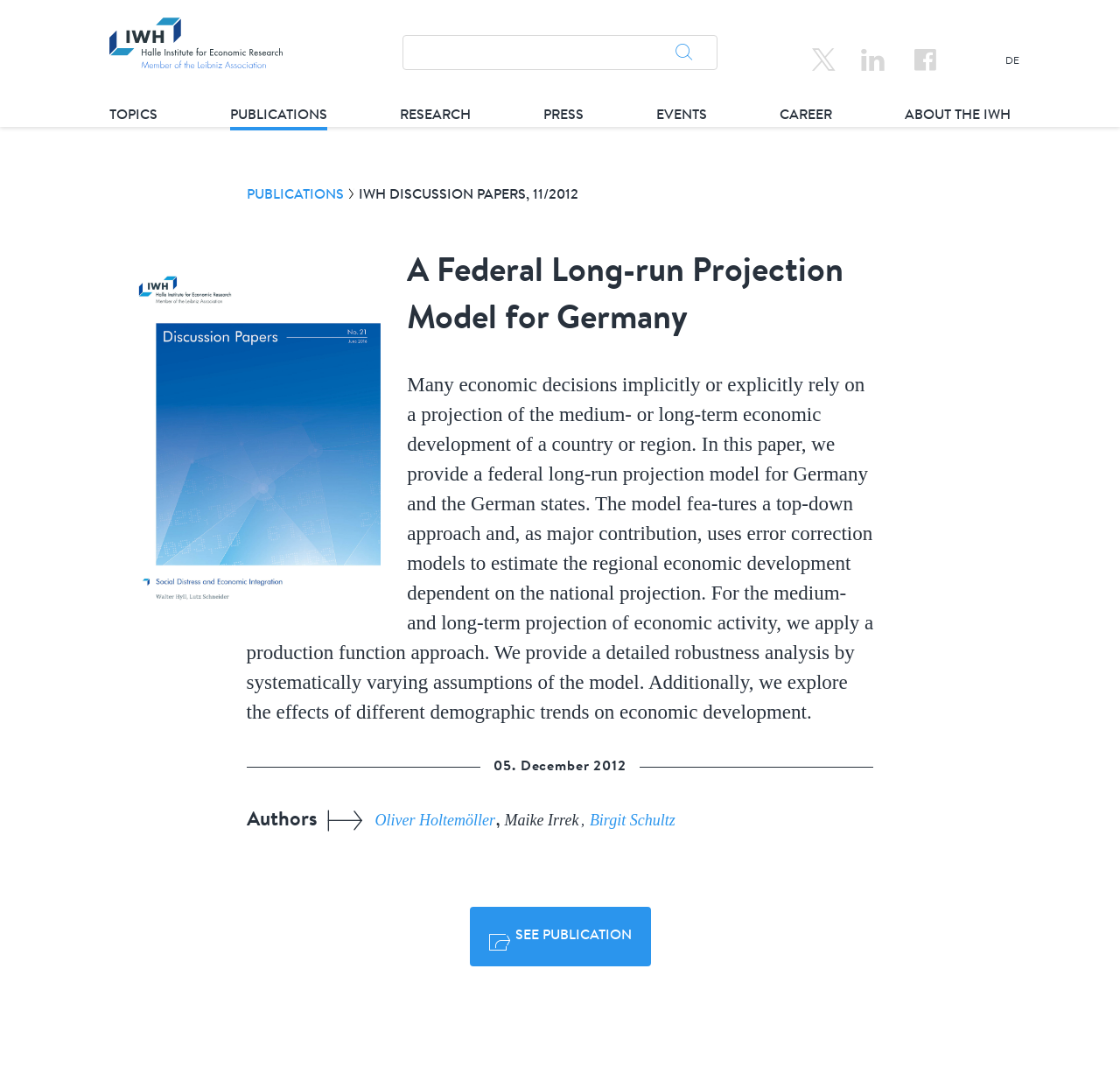Identify the bounding box coordinates of the region I need to click to complete this instruction: "Read the publication A Federal Long-run Projection Model for Germany".

[0.363, 0.231, 0.78, 0.318]